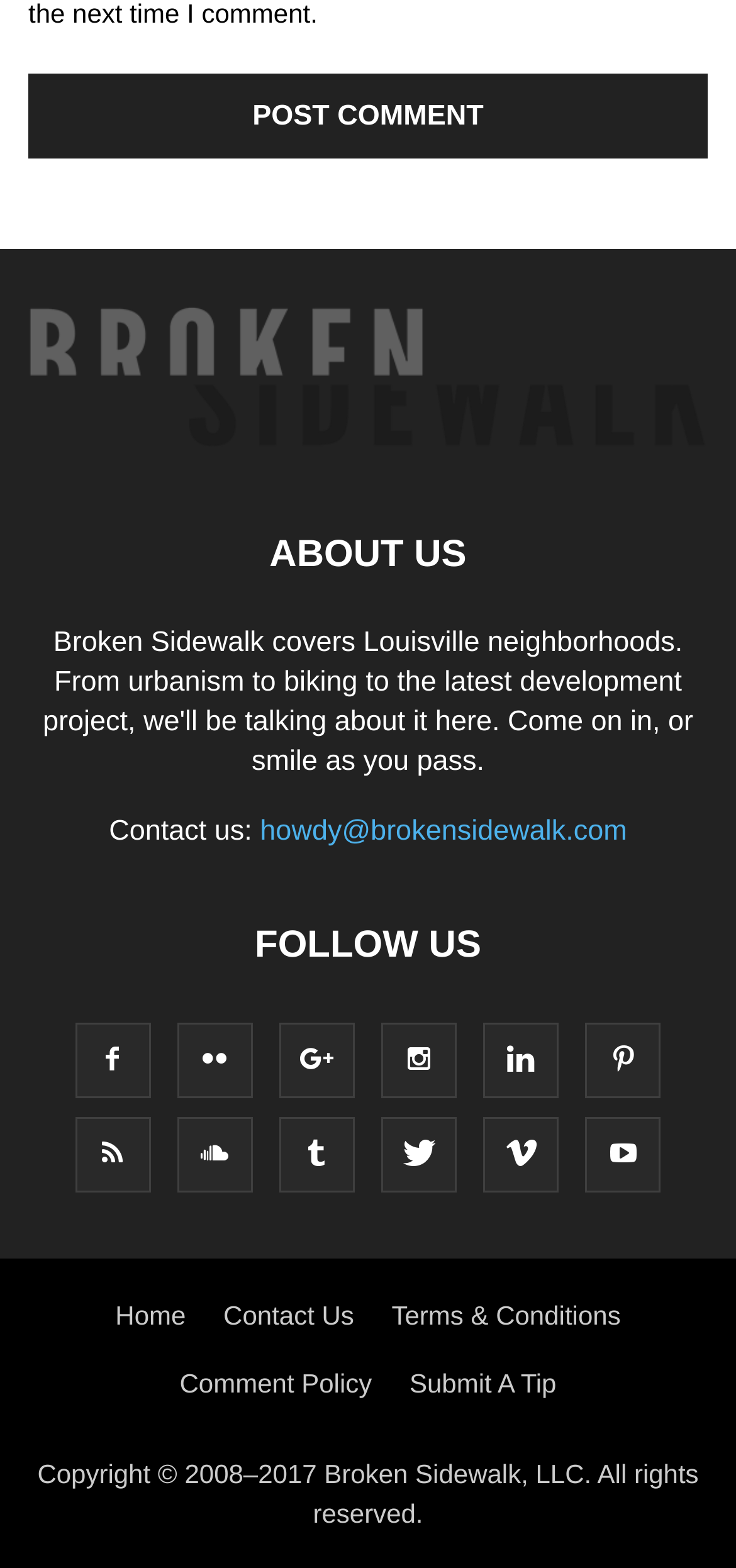How many social media links are available?
Examine the image closely and answer the question with as much detail as possible.

There are six social media links available, which can be identified by the Unicode characters '', '', '', '', '', and '' with bounding box coordinates [0.101, 0.666, 0.204, 0.687], [0.24, 0.666, 0.343, 0.687], [0.379, 0.666, 0.482, 0.687], [0.518, 0.666, 0.621, 0.687], [0.657, 0.666, 0.76, 0.687], and [0.796, 0.666, 0.899, 0.687] respectively.